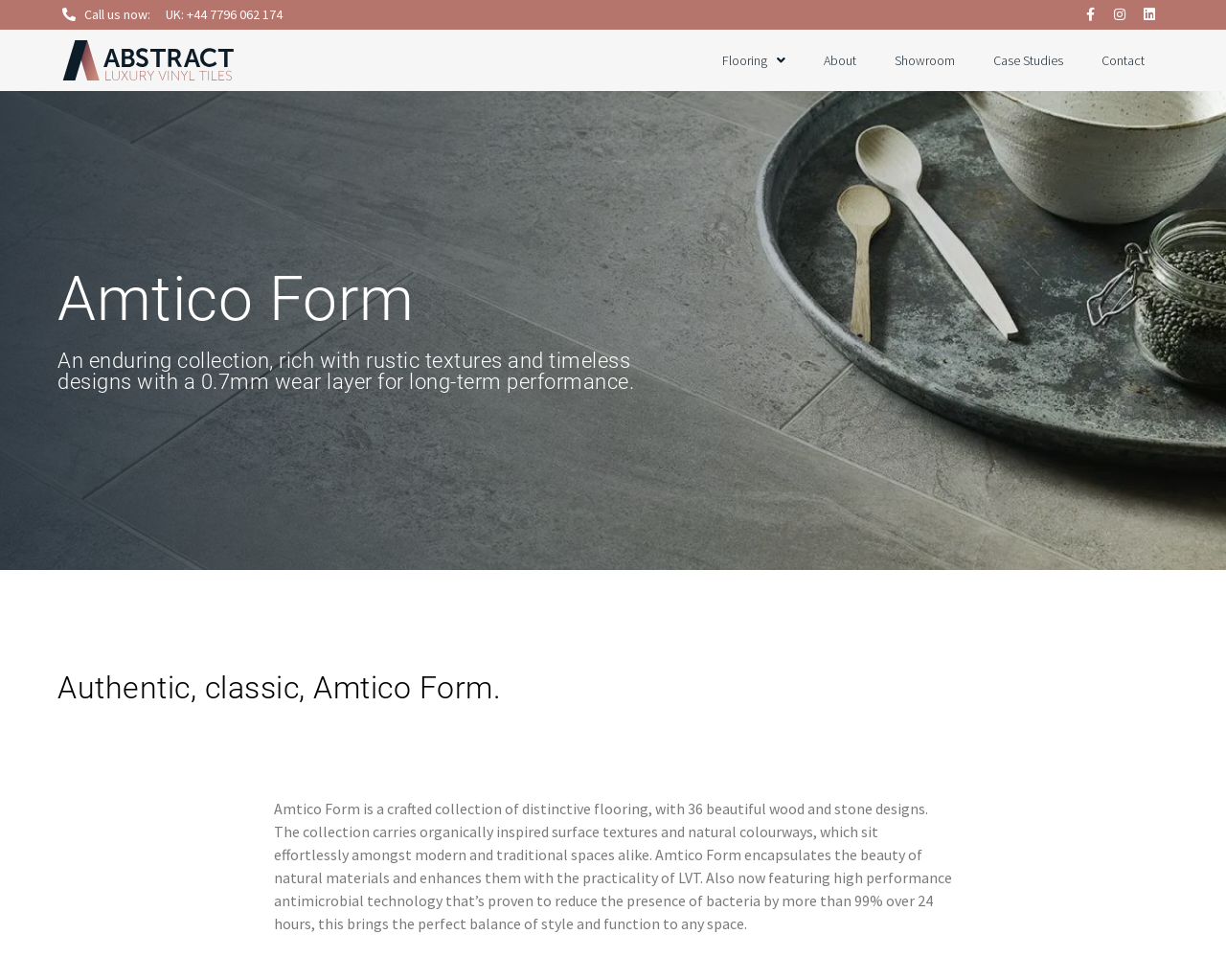Create an in-depth description of the webpage, covering main sections.

The webpage is about Amtico Form, a collection of distinctive flooring. At the top left, there is a call-to-action "Call us now" with a phone number "UK: +44 7796 062 174" next to it. On the top right, there are three social media links: Facebook, Instagram, and LinkedIn. 

Below the social media links, there is a navigation menu with five options: "Flooring", "About", "Showroom", "Case Studies", and "Contact". The "Flooring" option has a dropdown menu.

The main content of the webpage is divided into three sections. The first section has a heading "Amtico Form" and a subheading that describes the collection as "an enduring collection, rich with rustic textures and timeless designs with a 0.7mm wear layer for long-term performance." 

The second section has a heading "Authentic, classic, Amtico Form." 

The third section is a paragraph that provides more details about Amtico Form, describing it as a crafted collection of distinctive flooring with 36 beautiful wood and stone designs. The paragraph also mentions the features of the collection, including organically inspired surface textures, natural colorways, and high-performance antimicrobial technology.